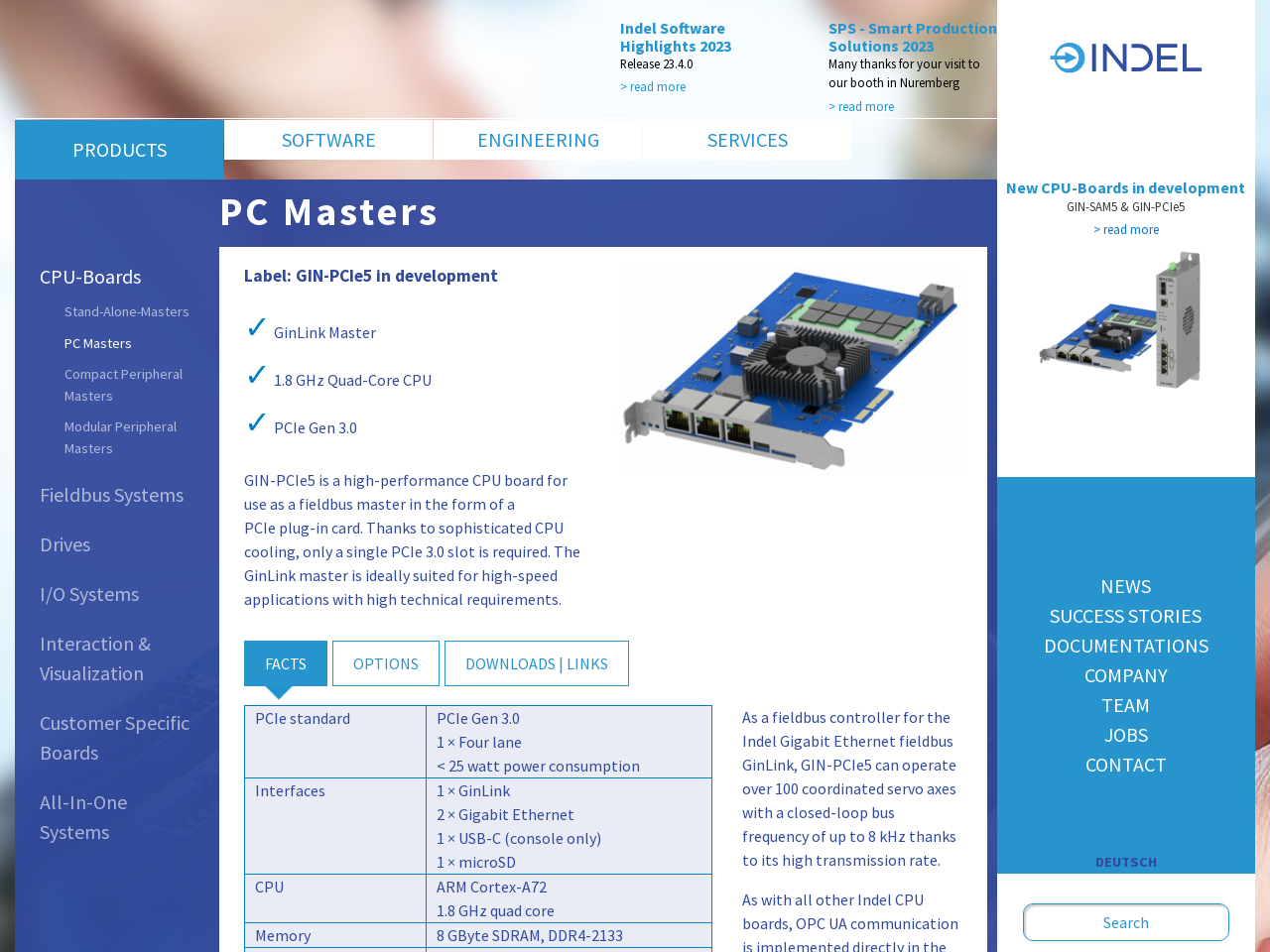Offer a meticulous description of the webpage's structure and content.

The webpage is titled "PC Masters" and appears to be a product or company website. At the top, there is a heading "Indel Software Highlights 2023" followed by a subheading "Release 23.4.0" and a "read more" link. Next to it, there is another heading "SPS - Smart Production Solutions 2023" with a subheading "Many thanks for your visit to our booth in Nuremberg" and another "read more" link.

Below these headings, there are five links: "PRODUCTS", "SOFTWARE", "ENGINEERING", "SERVICES", and "INDEL". The "INDEL" link has an image associated with it.

On the left side of the page, there is a menu with several links, including "CPU-Boards", "Stand-Alone-Masters", "PC Masters", "Compact Peripheral Masters", "Modular Peripheral Masters", "Fieldbus Systems", "Drives", "I/O Systems", "Interaction & Visualization", "Customer Specific Boards", and "All-In-One Systems".

In the main content area, there is a heading "PC Masters" followed by a section about "GIN-PCIe5 in development". This section includes a checkbox, several lines of text describing the product, and an image. Below this section, there is a tab list with three tabs: "FACTS", "OPTIONS", and "DOWNLOADS | LINKS". The "DOWNLOADS | LINKS" tab is currently selected and displays a table with several rows of information about the product.

On the right side of the page, there is a section with a heading "New CPU-Boards in development" and a subheading "GIN-SAM5 & GIN-PCIe5". This section includes a "read more" link and an image. Below this section, there are several links: "NEWS", "SUCCESS STORIES", "DOCUMENTATIONS", "COMPANY", "TEAM", "JOBS", and "CONTACT". There is also a link to switch the language to "DEUTSCH" and a search box at the bottom of the page.